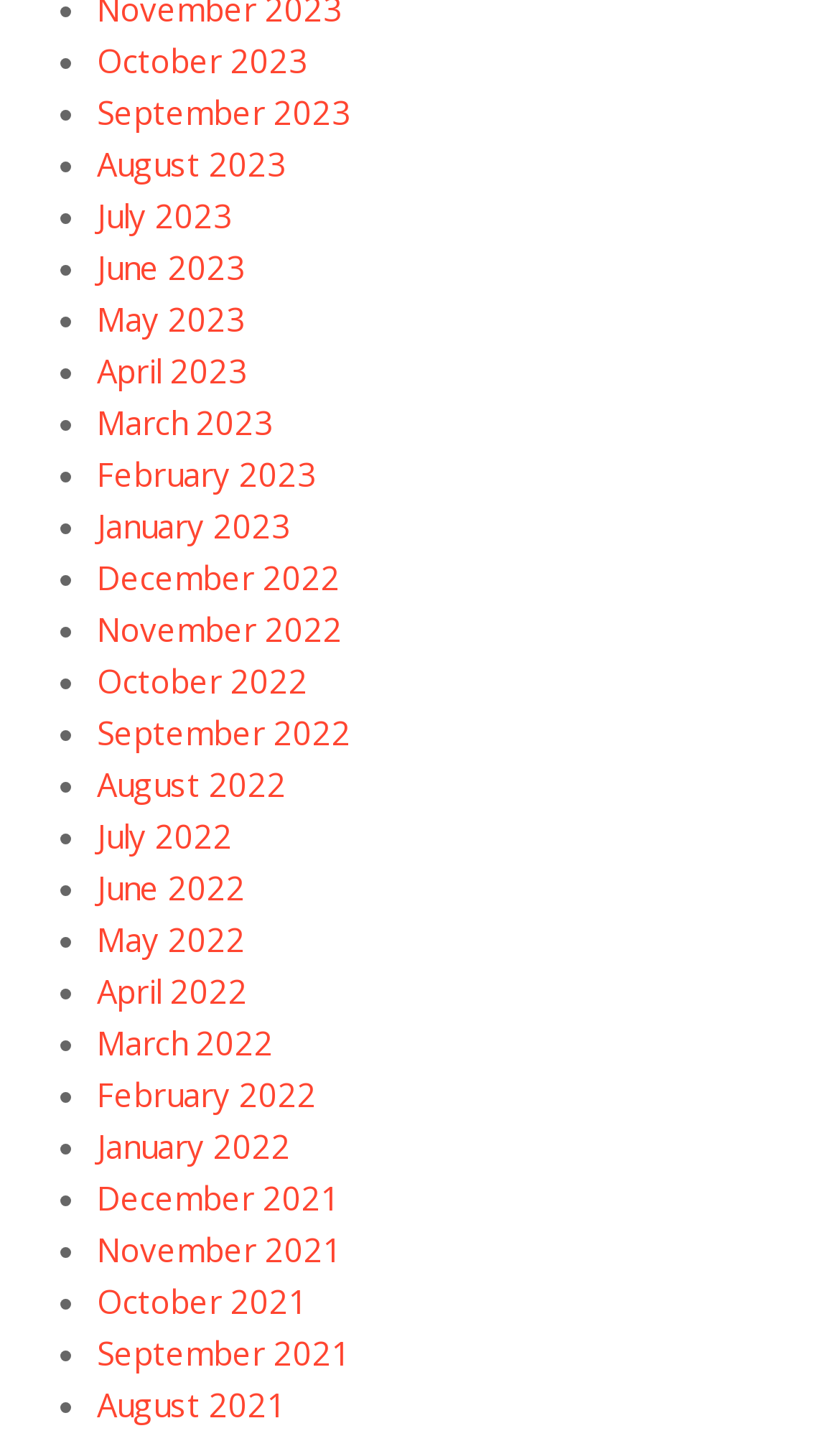Please specify the bounding box coordinates of the region to click in order to perform the following instruction: "View January 2022".

[0.115, 0.781, 0.346, 0.811]